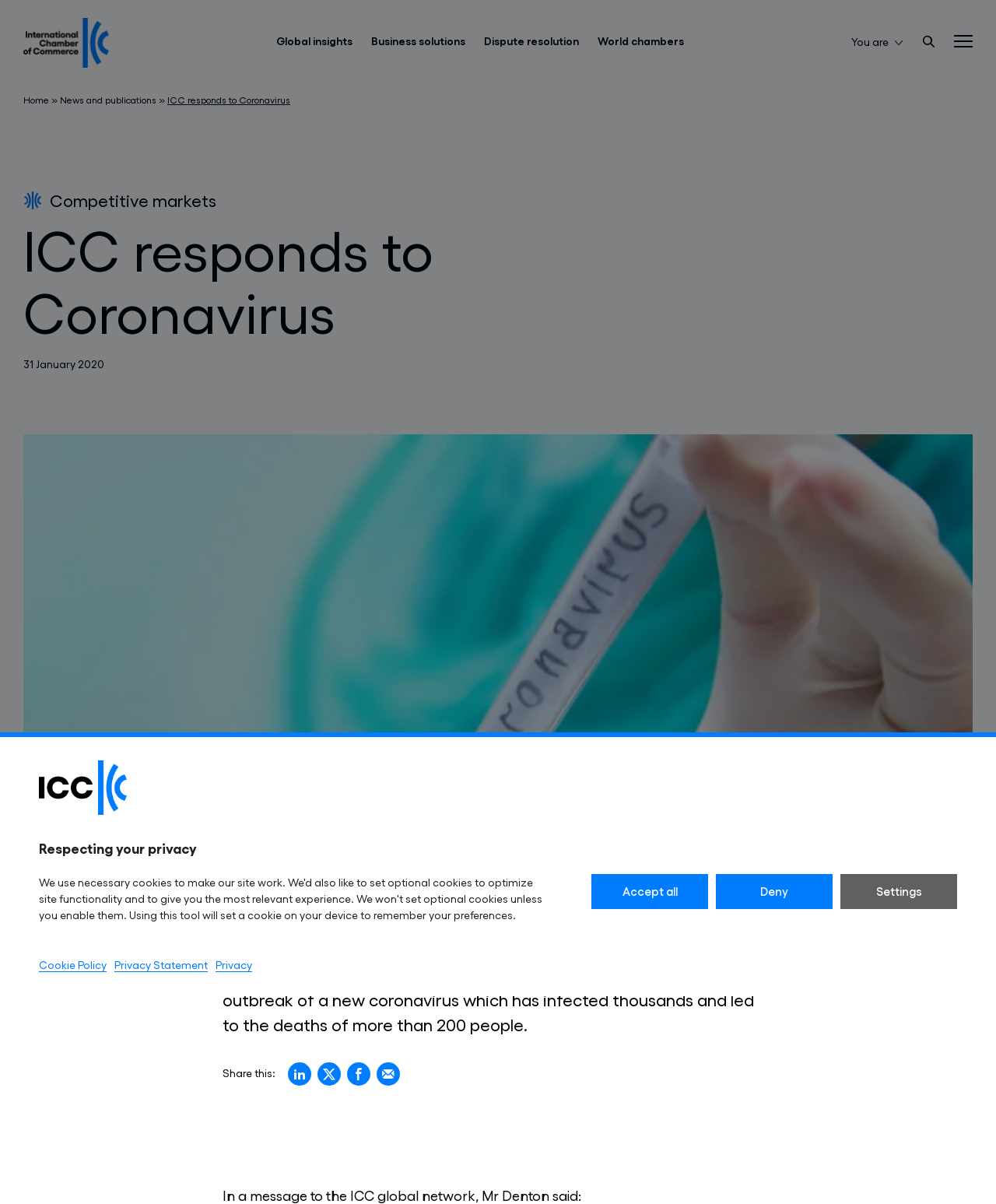Can you identify and provide the main heading of the webpage?

ICC responds to Coronavirus